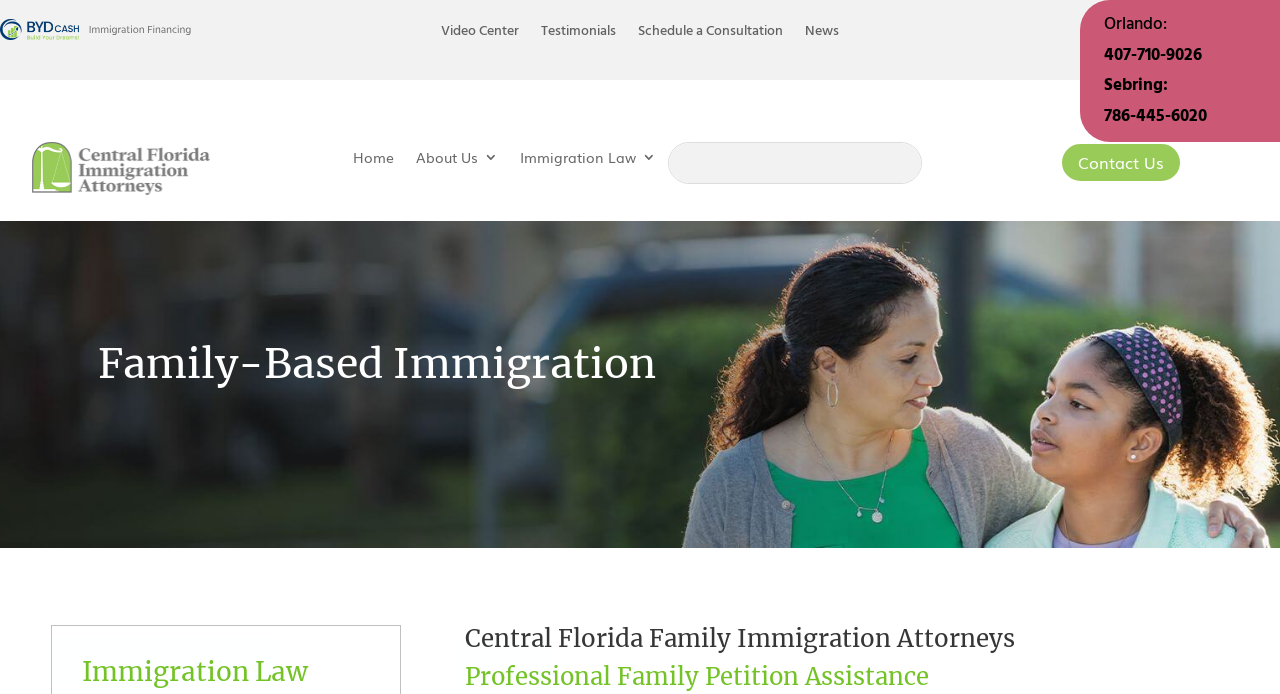Find the bounding box coordinates of the clickable area that will achieve the following instruction: "Click the 'Schedule a Consultation' link".

[0.498, 0.036, 0.612, 0.068]